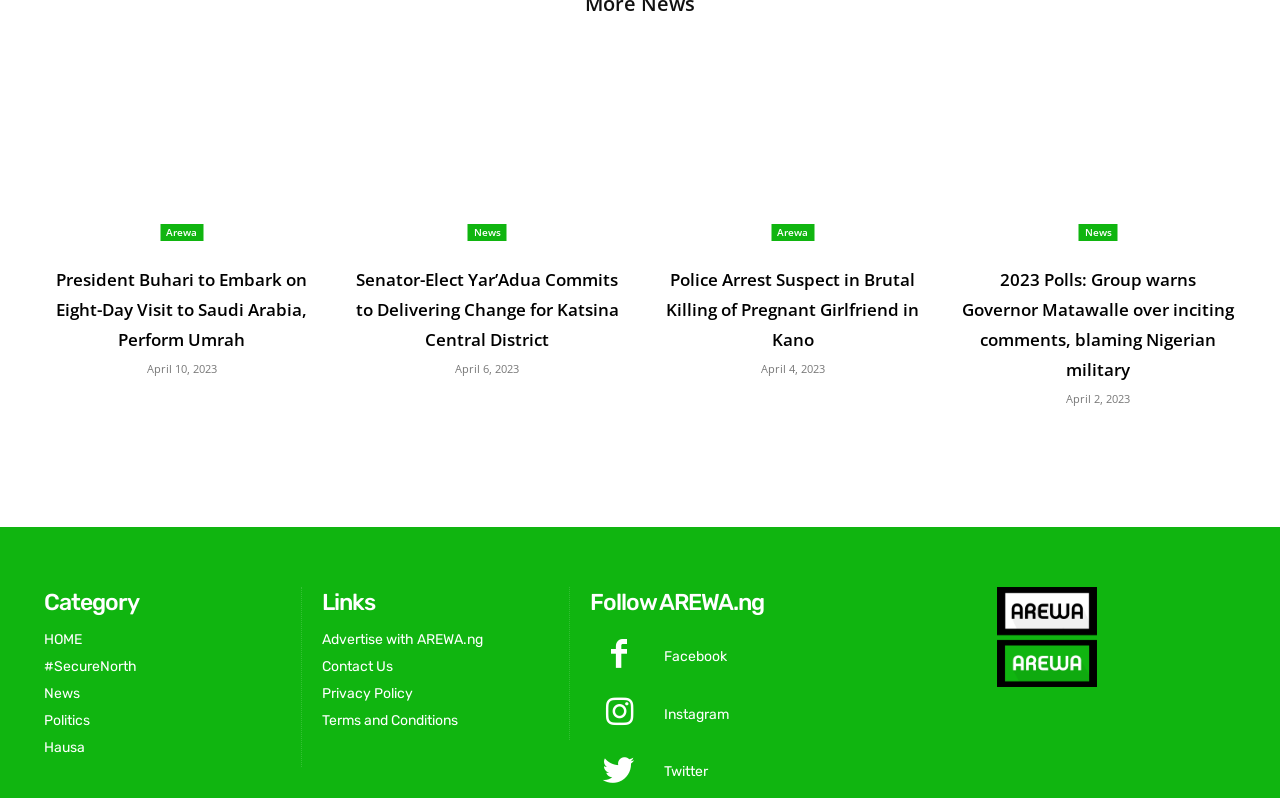Identify the bounding box coordinates of the element to click to follow this instruction: 'Follow AREWA.ng on Facebook'. Ensure the coordinates are four float values between 0 and 1, provided as [left, top, right, bottom].

[0.519, 0.885, 0.568, 0.911]